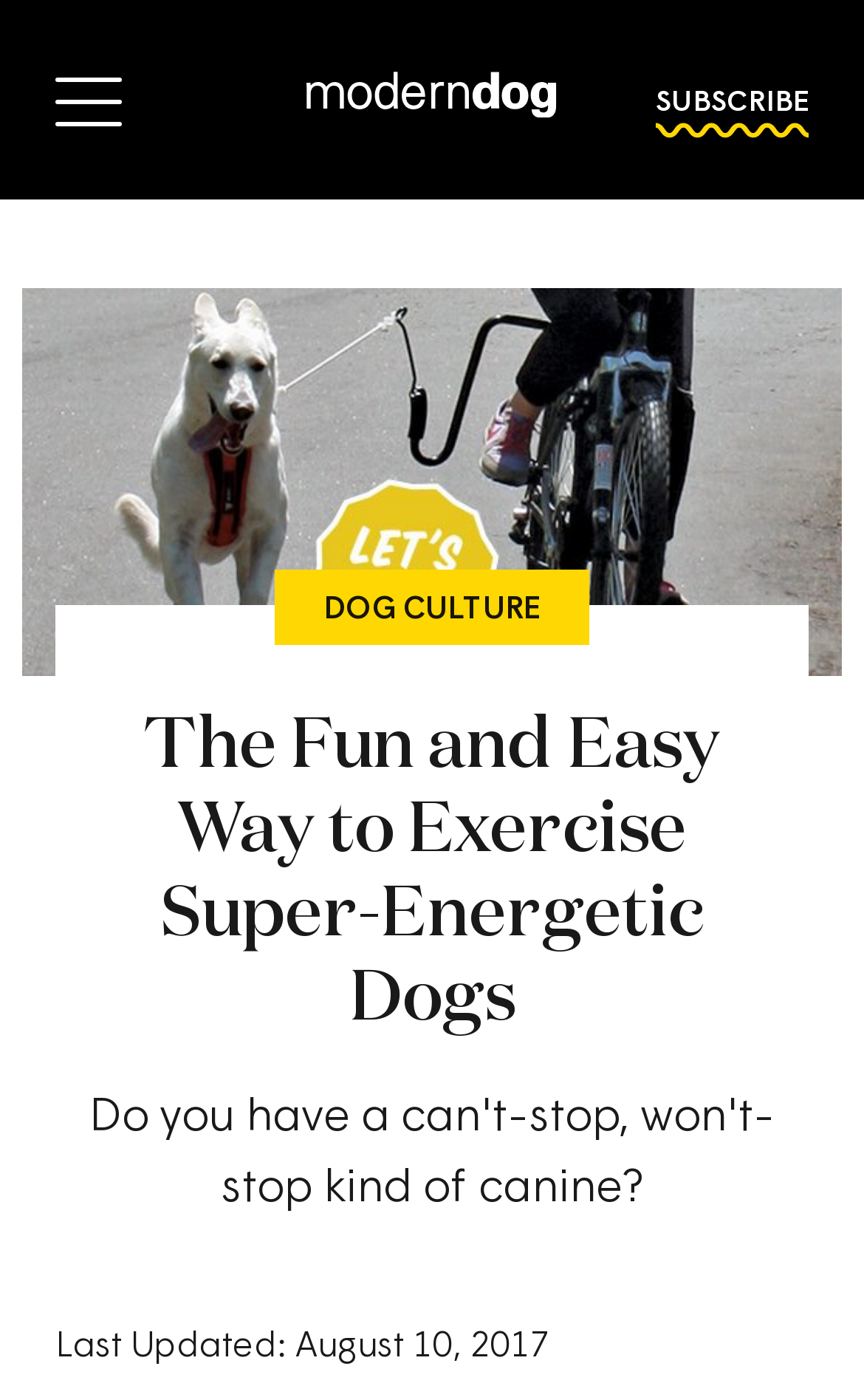When was the article last updated?
Refer to the screenshot and answer in one word or phrase.

August 10, 2017